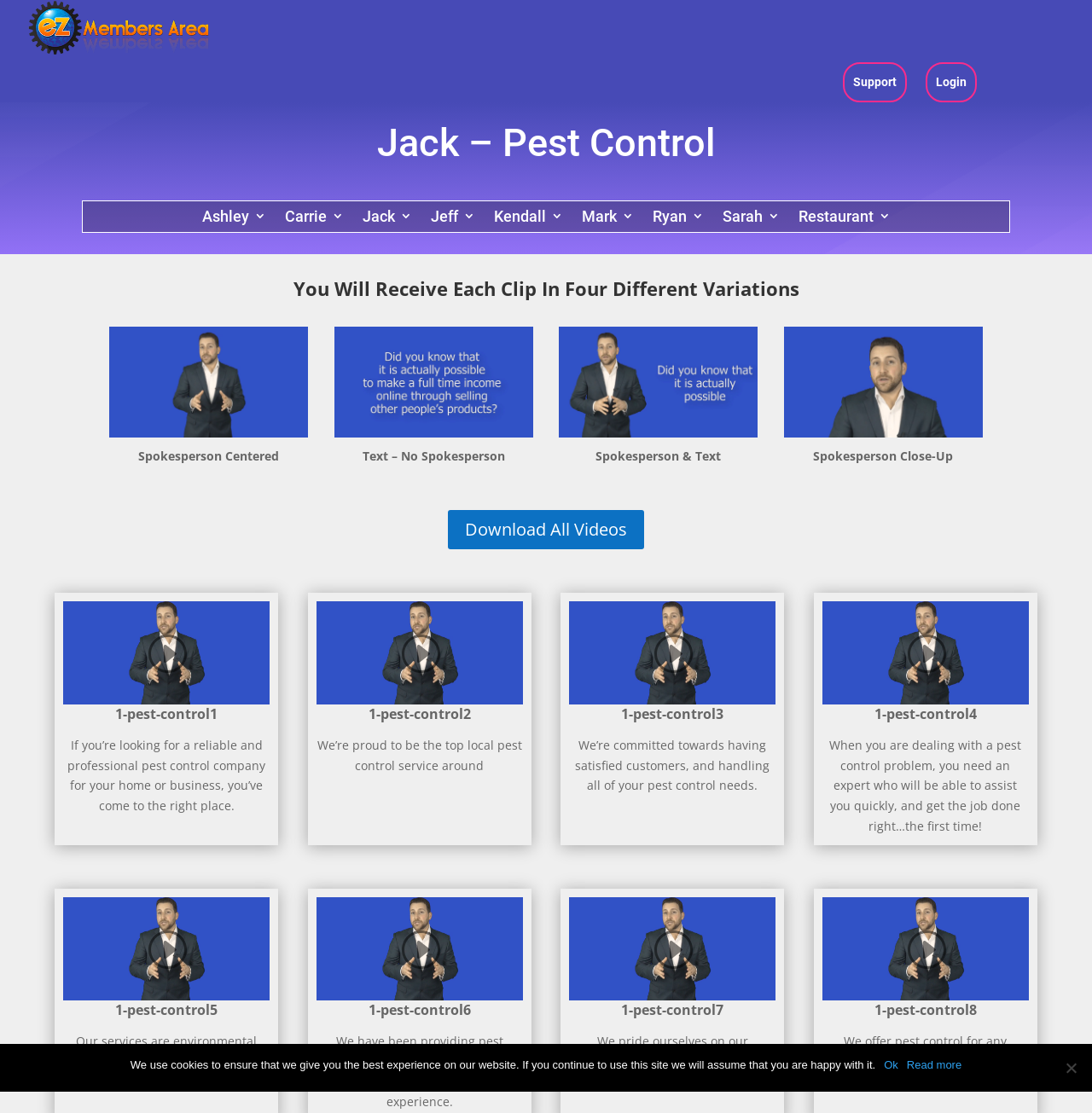From the webpage screenshot, identify the region described by Download All Videos. Provide the bounding box coordinates as (top-left x, top-left y, bottom-right x, bottom-right y), with each value being a floating point number between 0 and 1.

[0.41, 0.458, 0.59, 0.493]